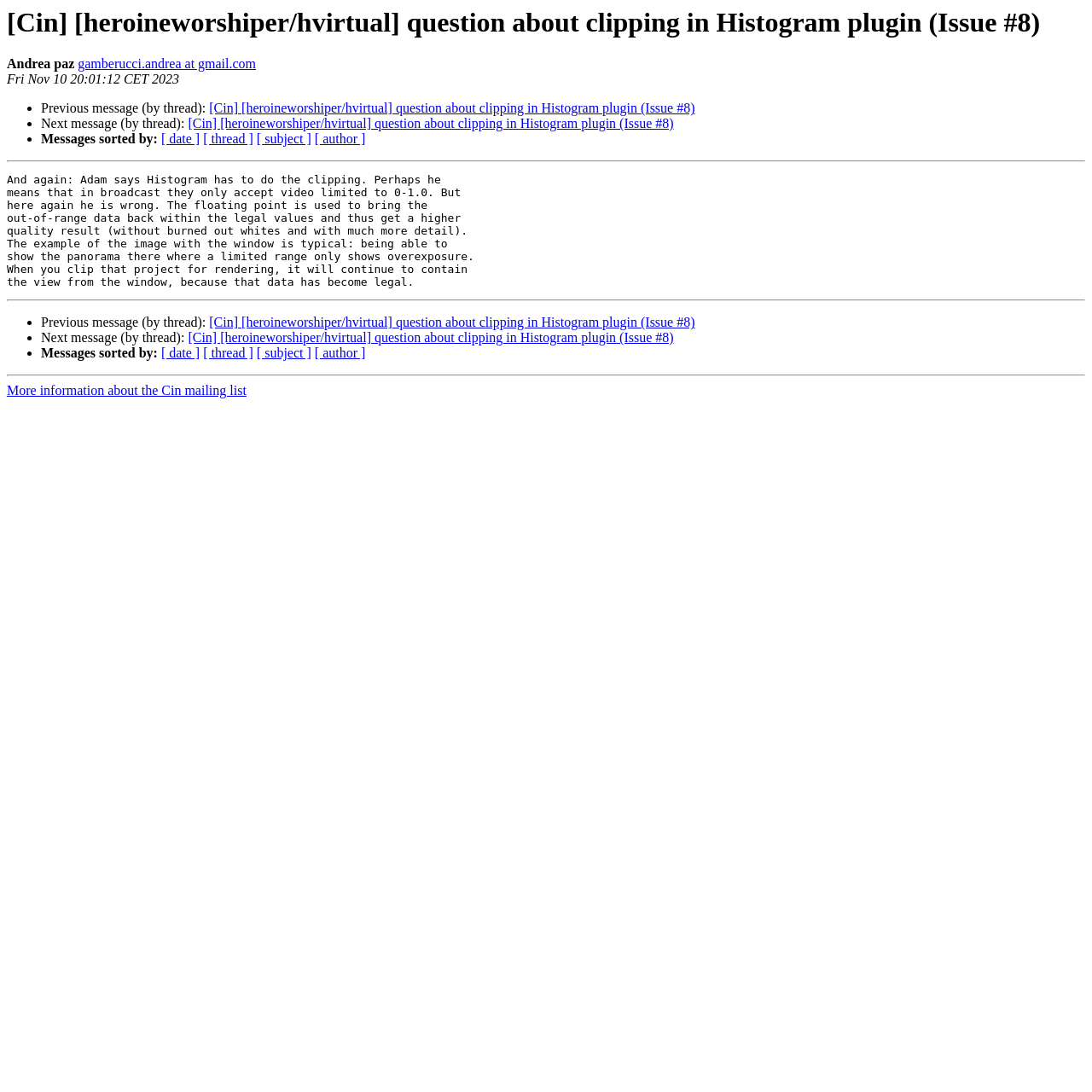Please find and report the primary heading text from the webpage.

[Cin] [heroineworshiper/hvirtual] question about clipping in Histogram plugin (Issue #8)